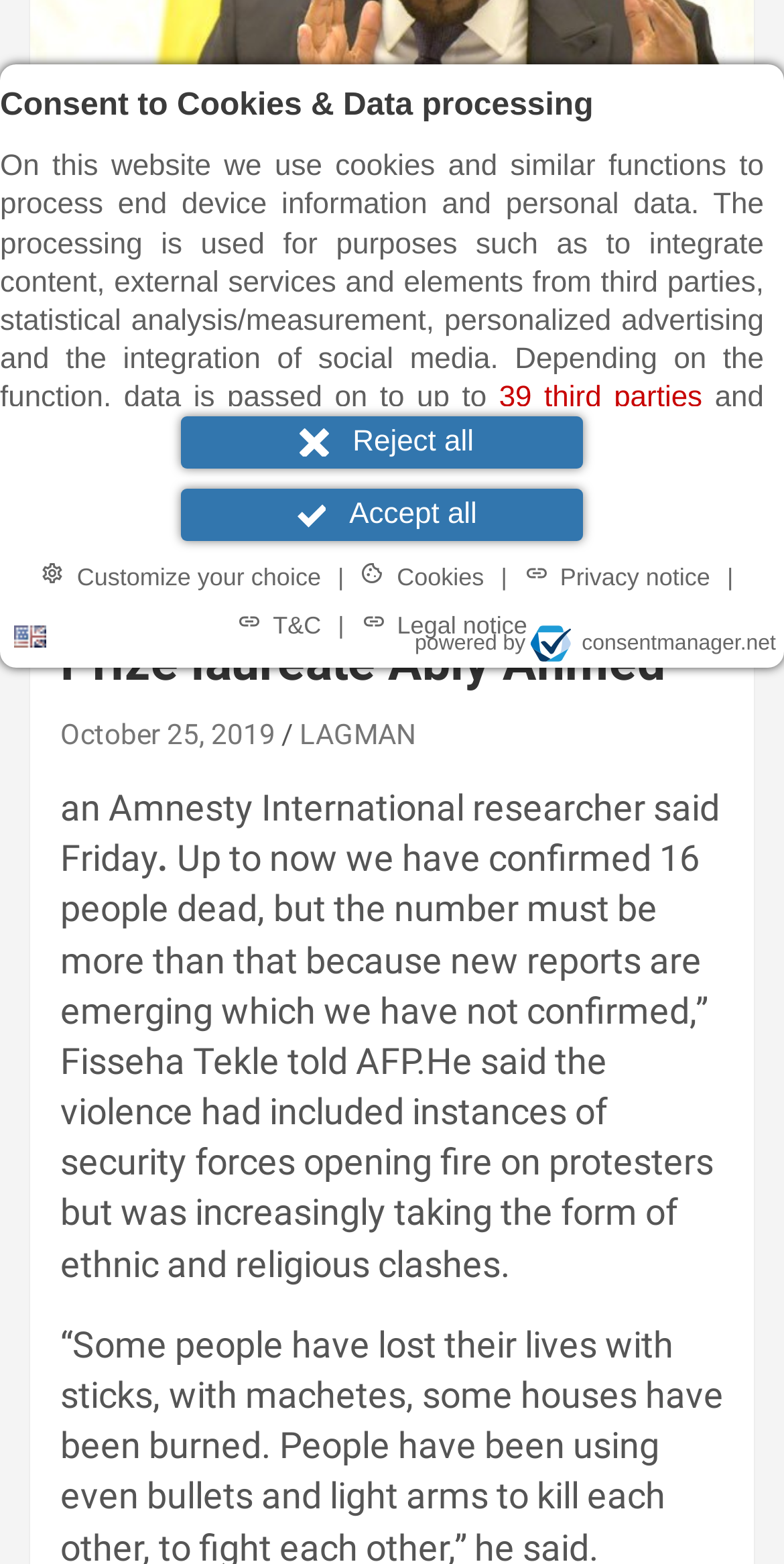Return the bounding box coordinates of the UI element that corresponds to this description: "T&C". The coordinates must be given as four float numbers in the range of 0 and 1, [left, top, right, bottom].

[0.289, 0.383, 0.422, 0.414]